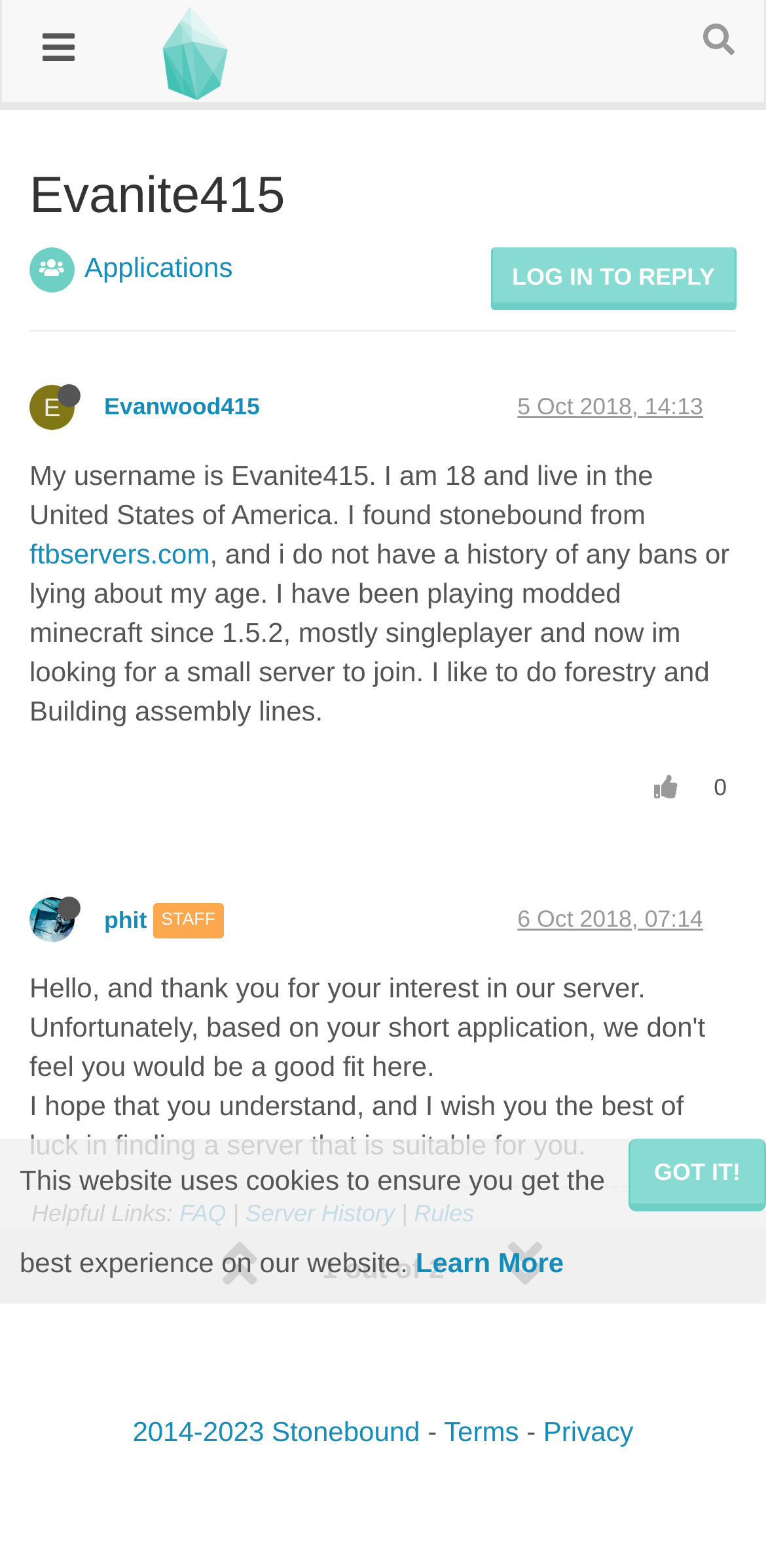Please identify the bounding box coordinates of the element I should click to complete this instruction: 'Visit ftbservers.com'. The coordinates should be given as four float numbers between 0 and 1, like this: [left, top, right, bottom].

[0.038, 0.343, 0.274, 0.363]